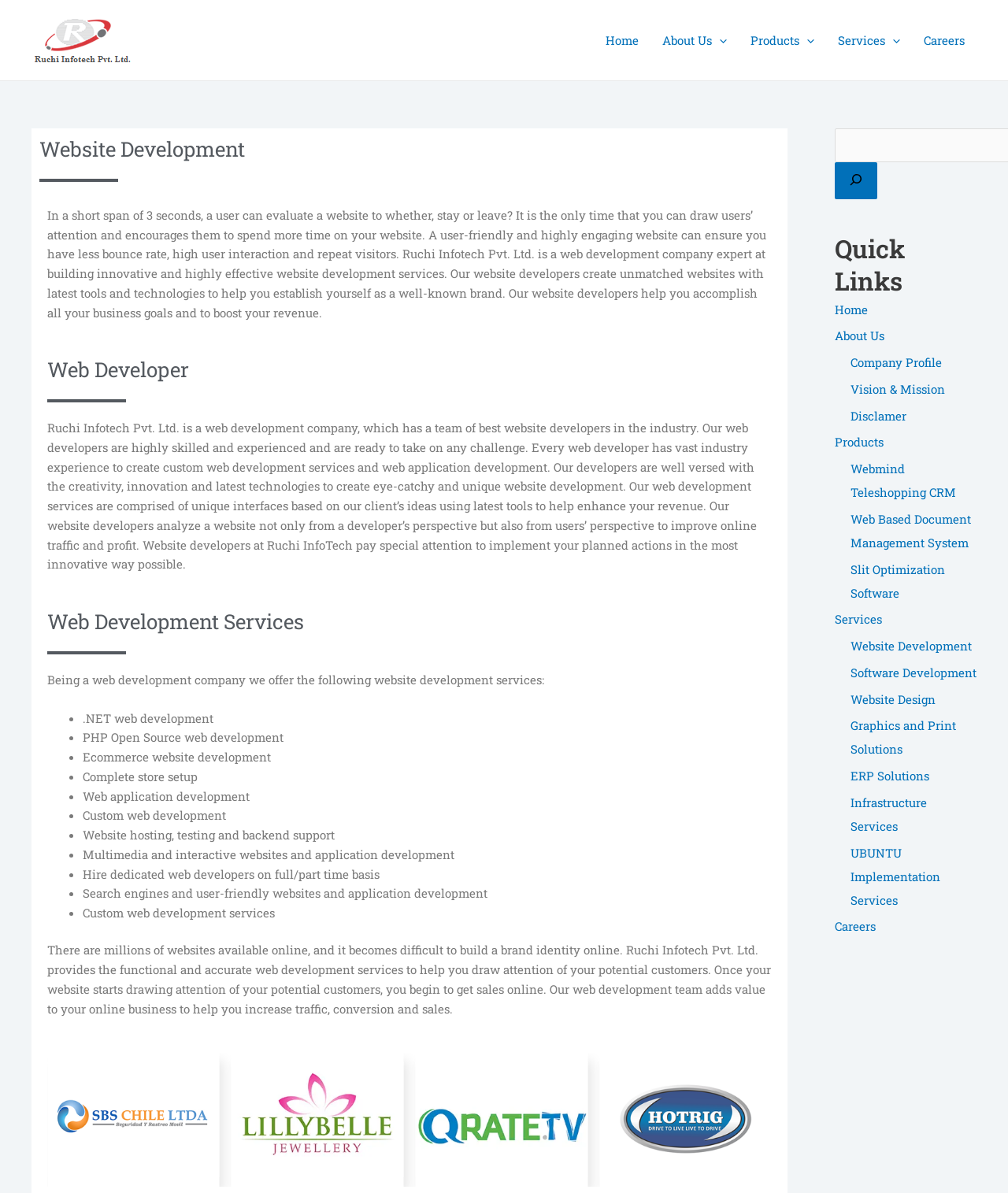Give a concise answer using one word or a phrase to the following question:
How many Quick Links are available on the webpage?

11